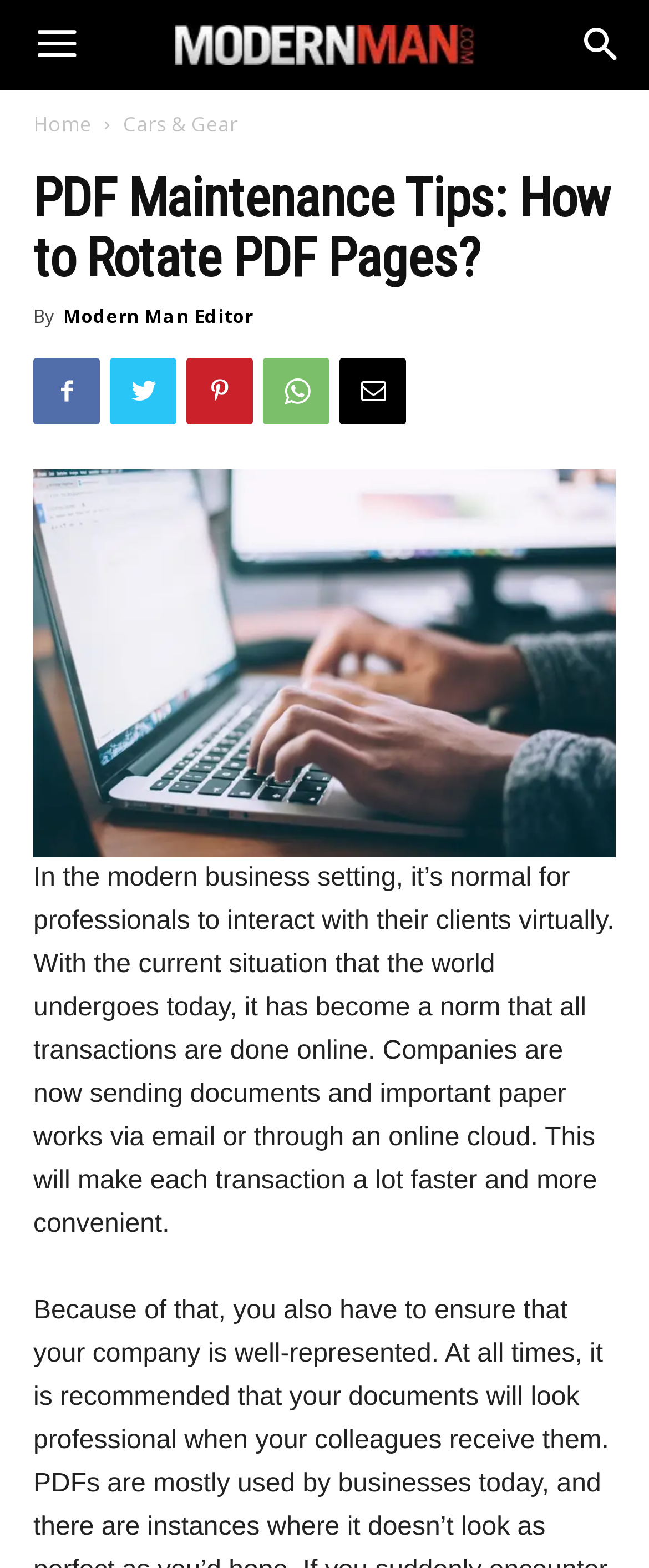Respond to the question below with a single word or phrase:
How many social media links are there?

5